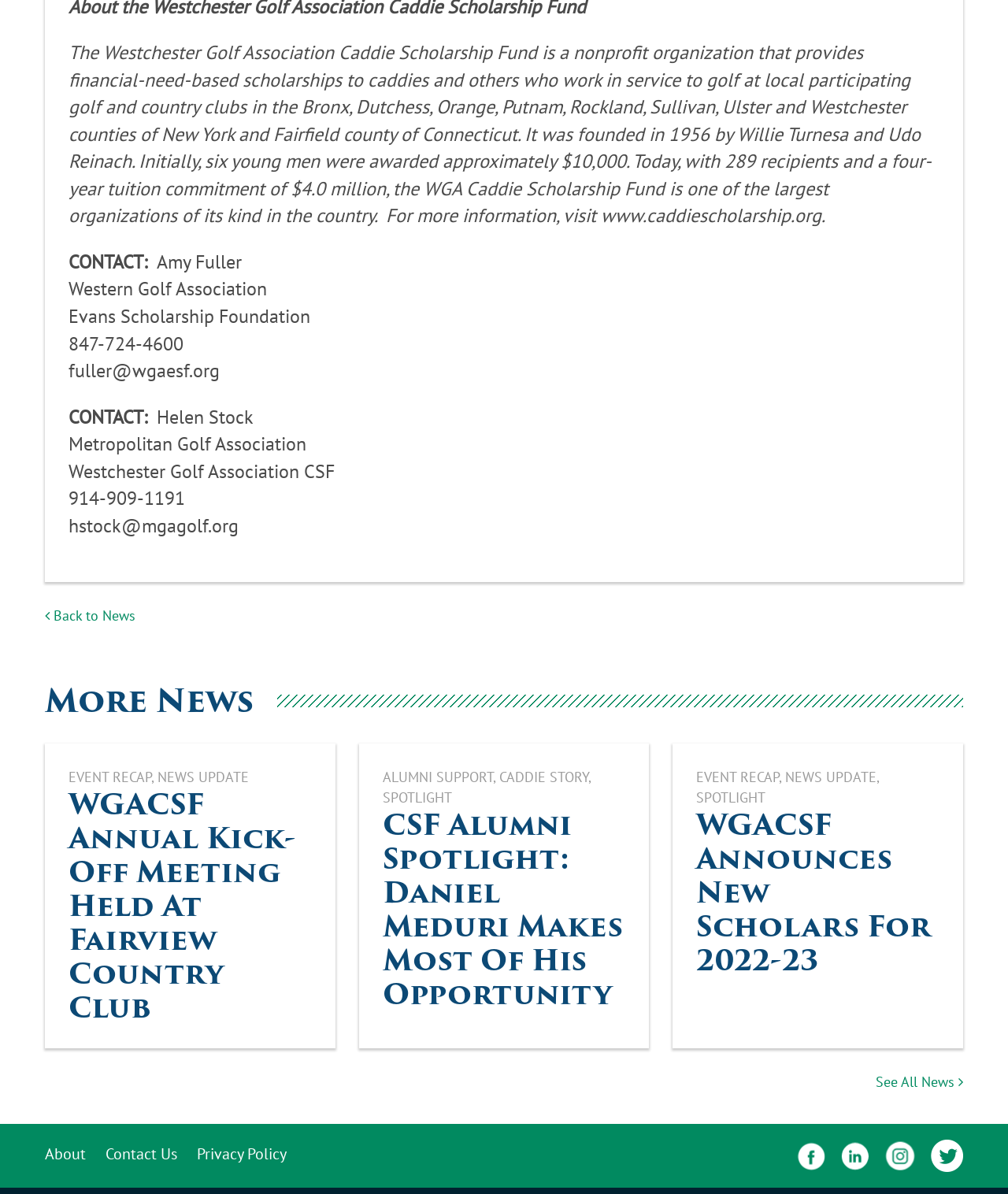Please identify the bounding box coordinates of where to click in order to follow the instruction: "Click Back to News".

[0.044, 0.508, 0.134, 0.523]